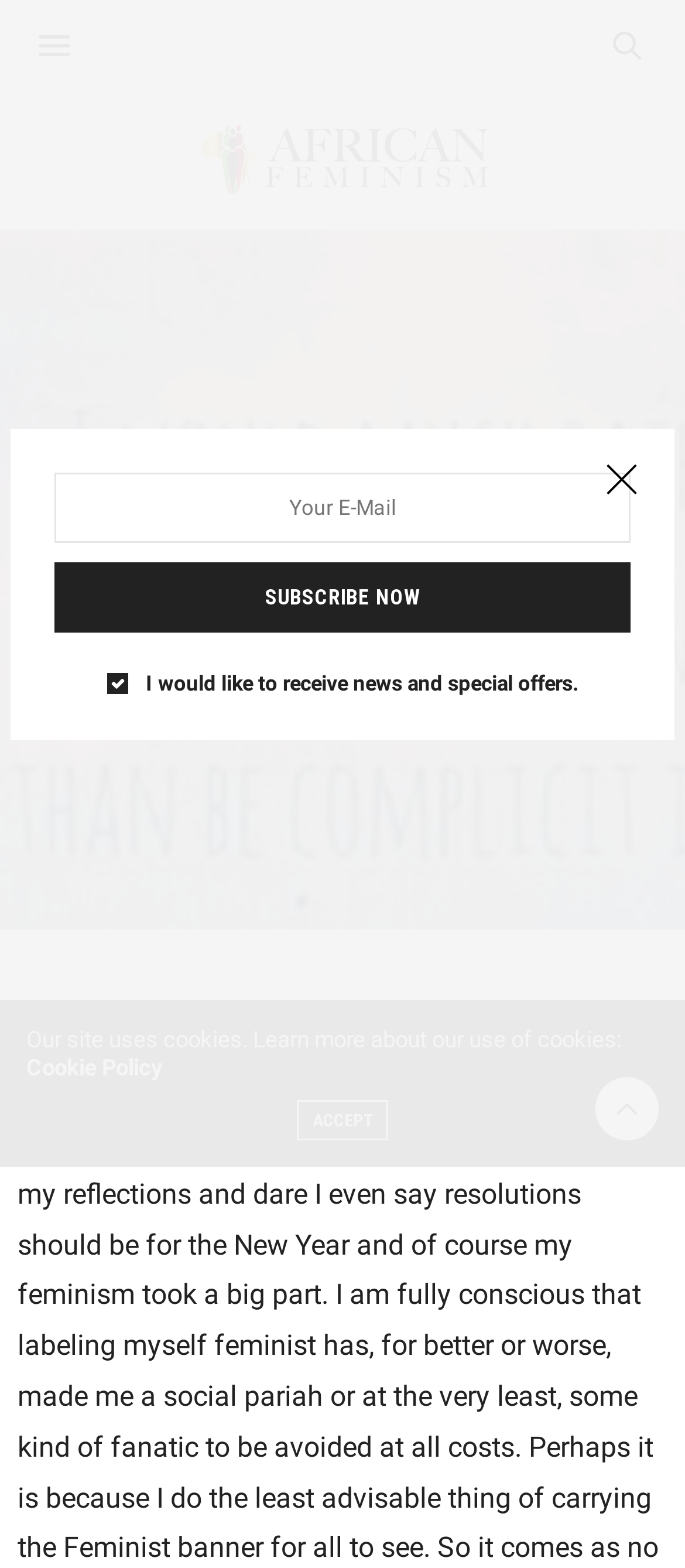Extract the bounding box coordinates of the UI element described by: "Sewit Haileselassie". The coordinates should include four float numbers ranging from 0 to 1, e.g., [left, top, right, bottom].

[0.388, 0.447, 0.645, 0.462]